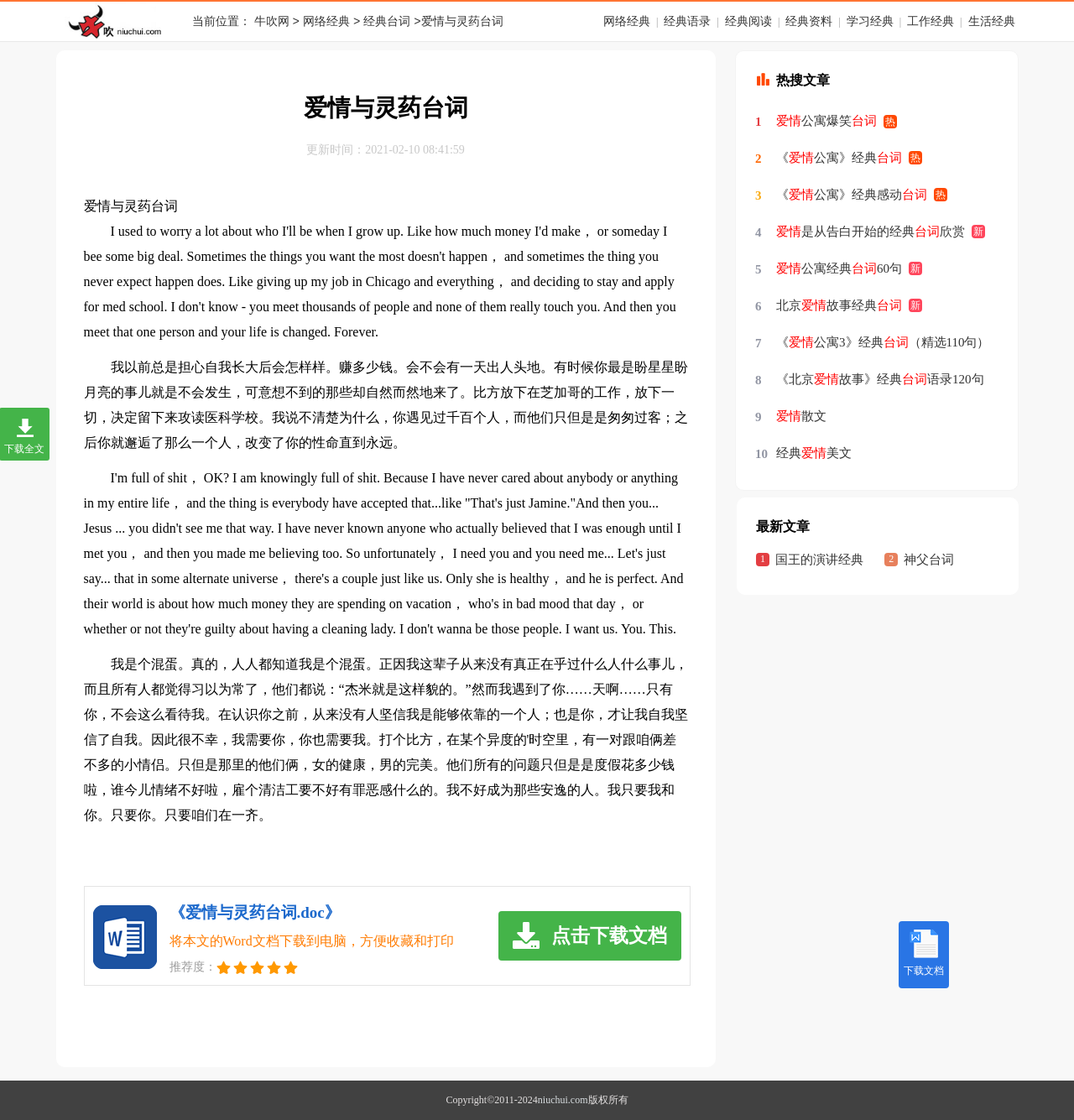Can you specify the bounding box coordinates of the area that needs to be clicked to fulfill the following instruction: "Click the link to热爱情公寓爆笑台词"?

[0.723, 0.091, 0.835, 0.124]